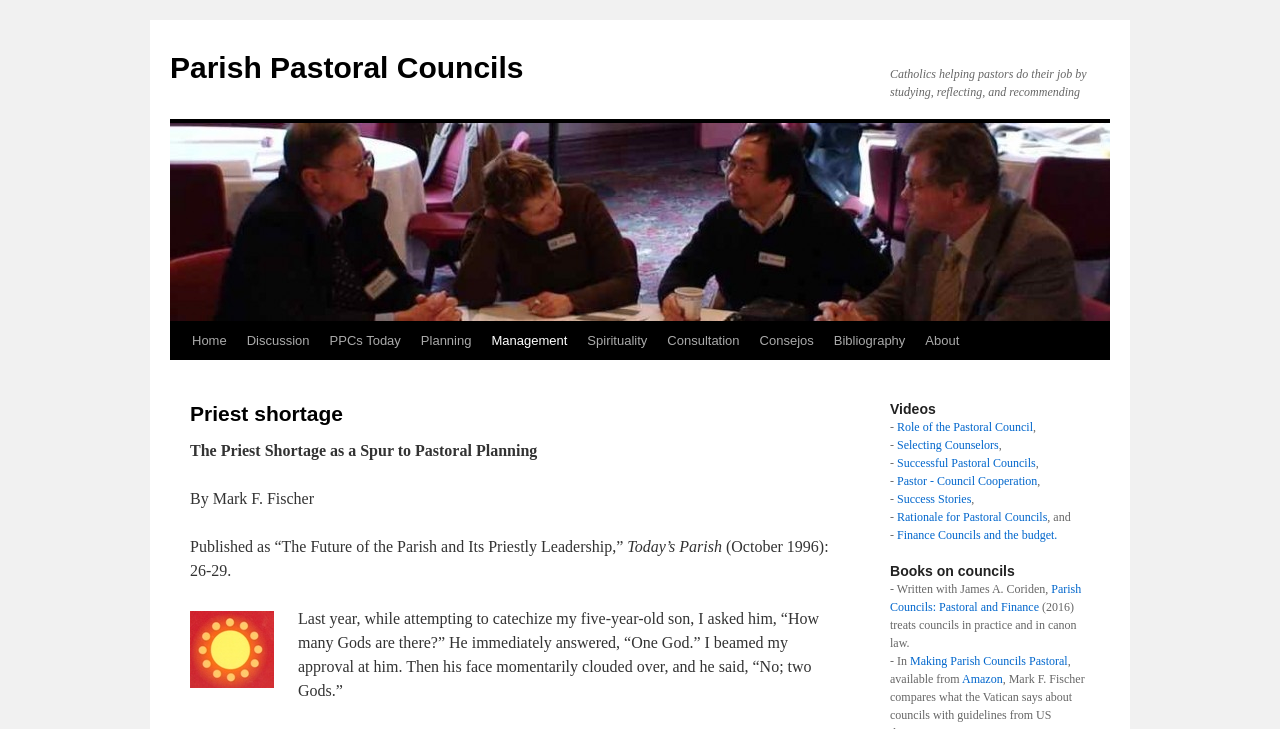Find the bounding box coordinates for the area that should be clicked to accomplish the instruction: "Watch the video on 'Role of the Pastoral Council'".

[0.701, 0.576, 0.807, 0.595]